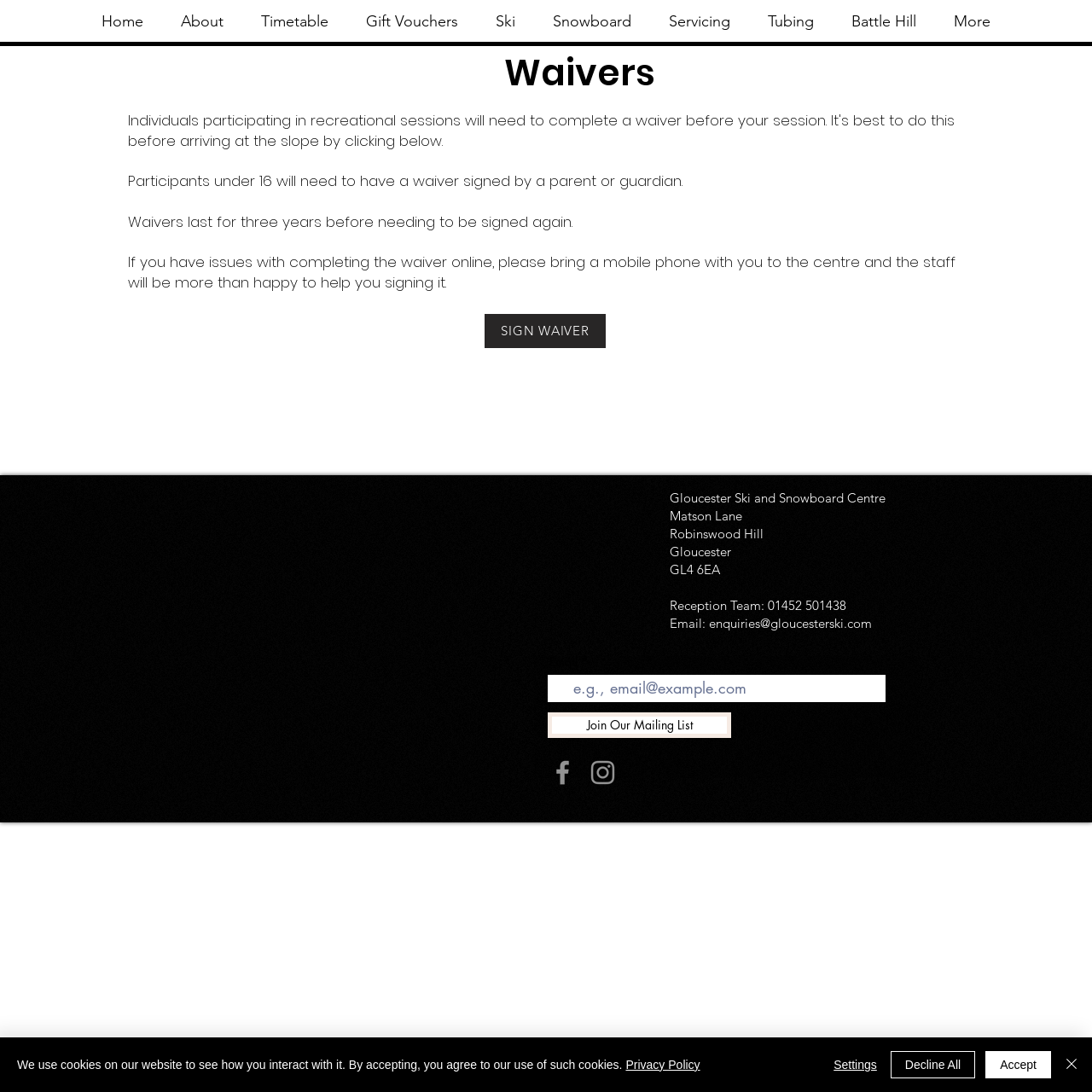Summarize the webpage with a detailed and informative caption.

The webpage is about Gloucester Ski, specifically focusing on waivers. At the top, there is a navigation bar with 9 links: Home, About, Timetable, Gift Vouchers, Ski, Snowboard, Servicing, Tubing, and Battle Hill, followed by a "More" option. 

Below the navigation bar, the main content area begins. A heading "Waivers" is displayed, followed by three paragraphs of text explaining the waiver policy, including the requirement for participants under 16 to have a waiver signed by a parent or guardian, the three-year validity of waivers, and assistance available for those having issues with completing the waiver online. 

A "SIGN WAIVER" link is placed below the text. 

On the bottom left, there is a Google Maps iframe, displaying a map. To the right of the map, the contact information of Gloucester Ski and Snowboard Centre is provided, including the address, phone number, and email. 

Below the contact information, there is an iframe with embedded content, a textbox for email input, and a "Join Our Mailing List" button. A social bar with links to Facebook and Instagram is also present. 

At the very bottom of the page, a cookie policy alert is displayed, with links to the Privacy Policy and buttons to Accept, Decline All, or adjust Settings. A Close button with a corresponding image is also available.